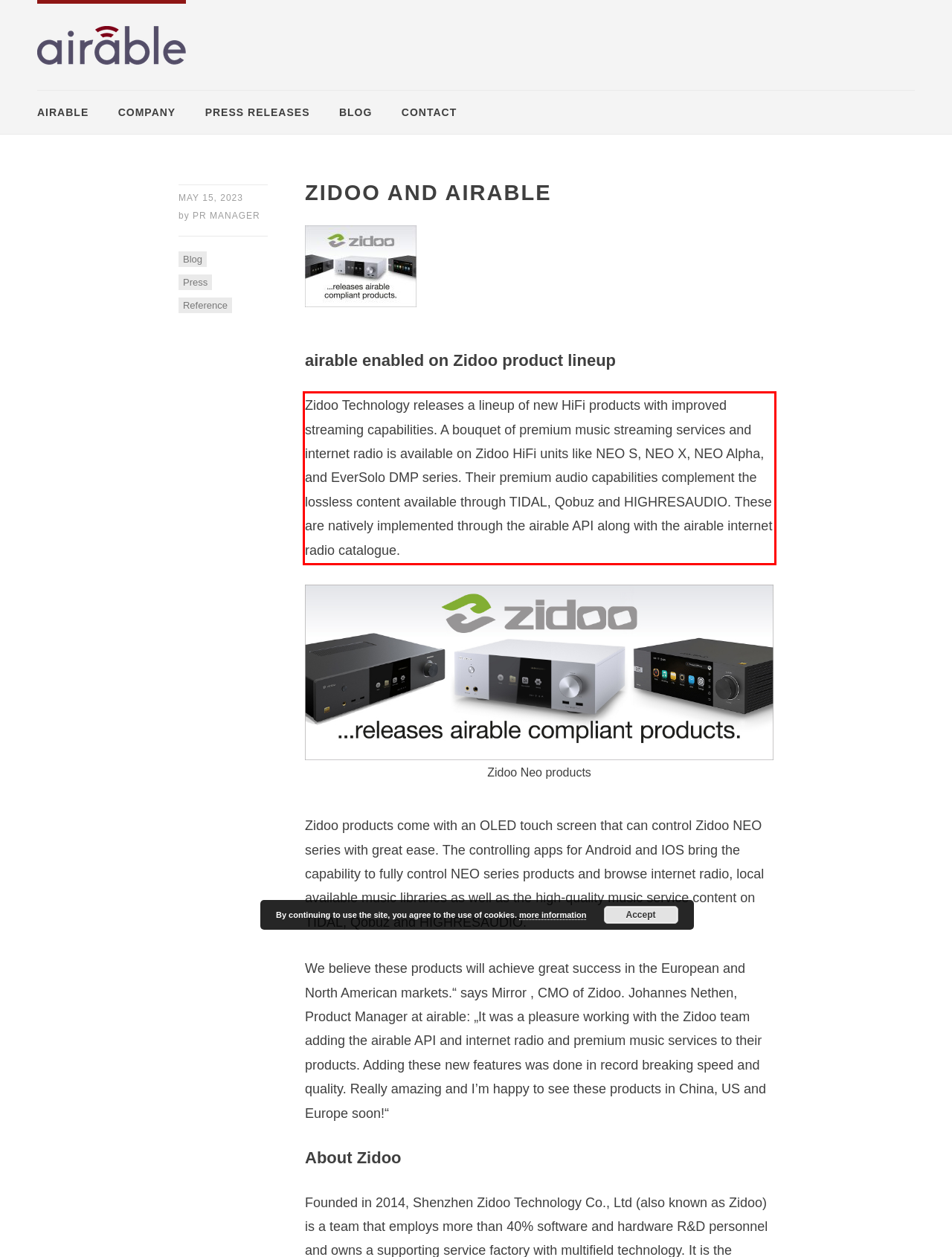Given a webpage screenshot with a red bounding box, perform OCR to read and deliver the text enclosed by the red bounding box.

Zidoo Technology releases a lineup of new HiFi products with improved streaming capabilities. A bouquet of premium music streaming services and internet radio is available on Zidoo HiFi units like NEO S, NEO X, NEO Alpha, and EverSolo DMP series. Their premium audio capabilities complement the lossless content available through TIDAL, Qobuz and HIGHRESAUDIO. These are natively implemented through the airable API along with the airable internet radio catalogue.